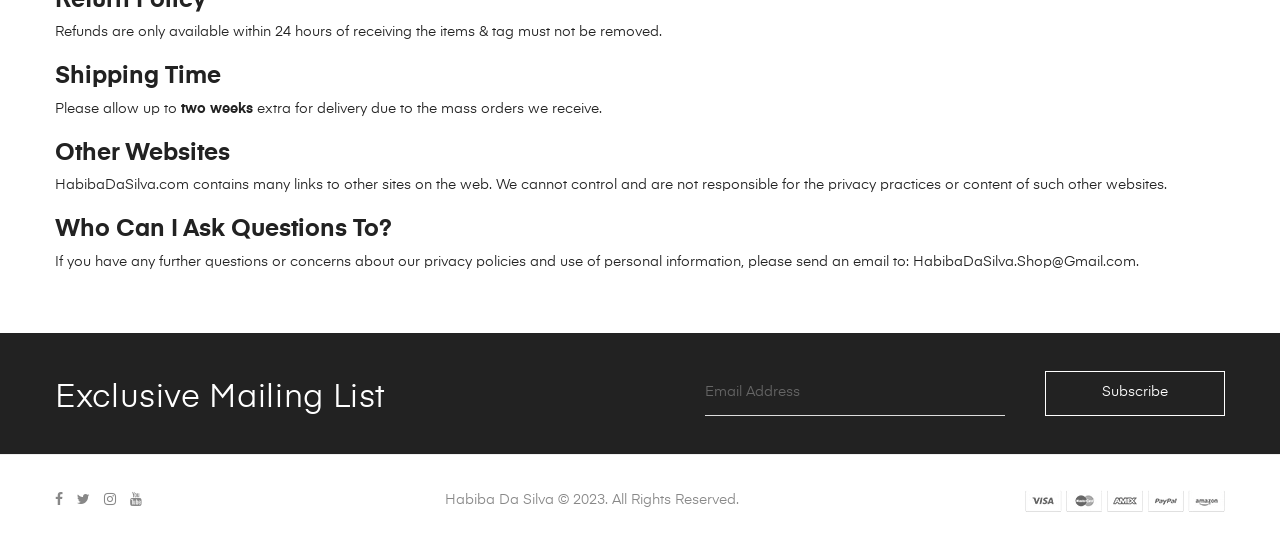Please provide a one-word or phrase answer to the question: 
Who is responsible for other websites' content?

not HabibaDaSilva.com